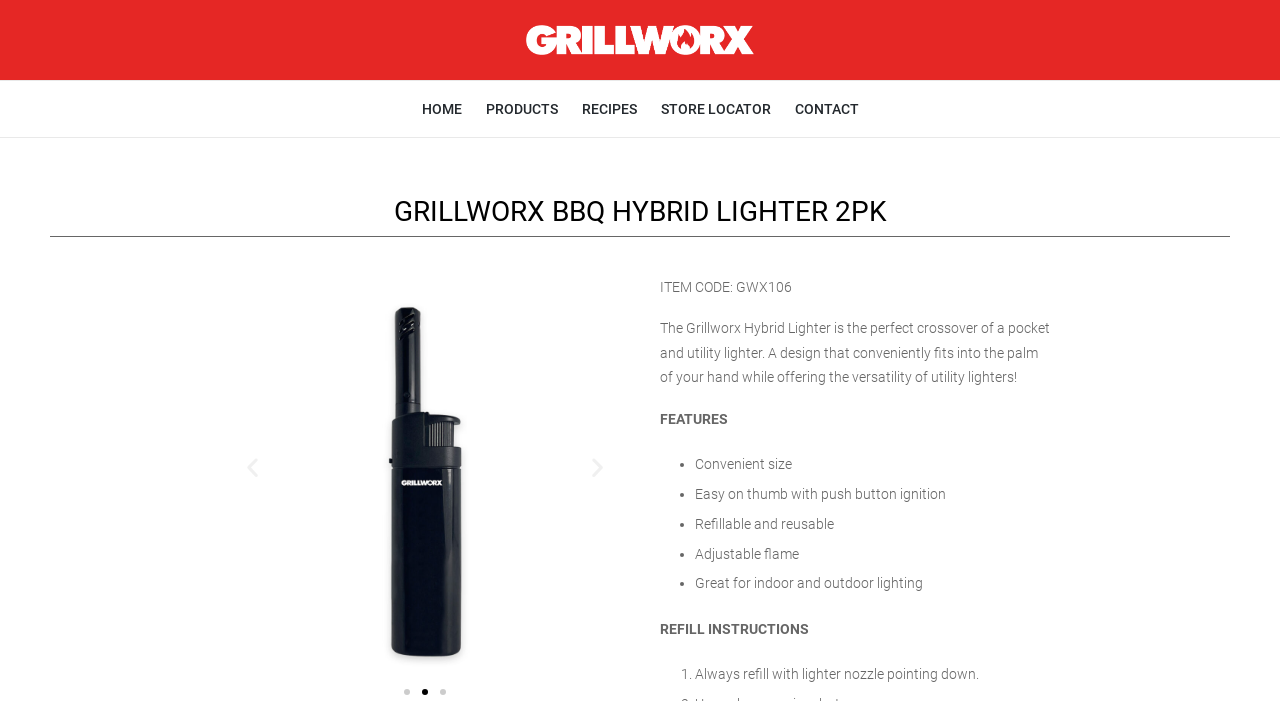Please specify the bounding box coordinates of the clickable region to carry out the following instruction: "Click the Previous slide button". The coordinates should be four float numbers between 0 and 1, in the format [left, top, right, bottom].

[0.188, 0.649, 0.207, 0.684]